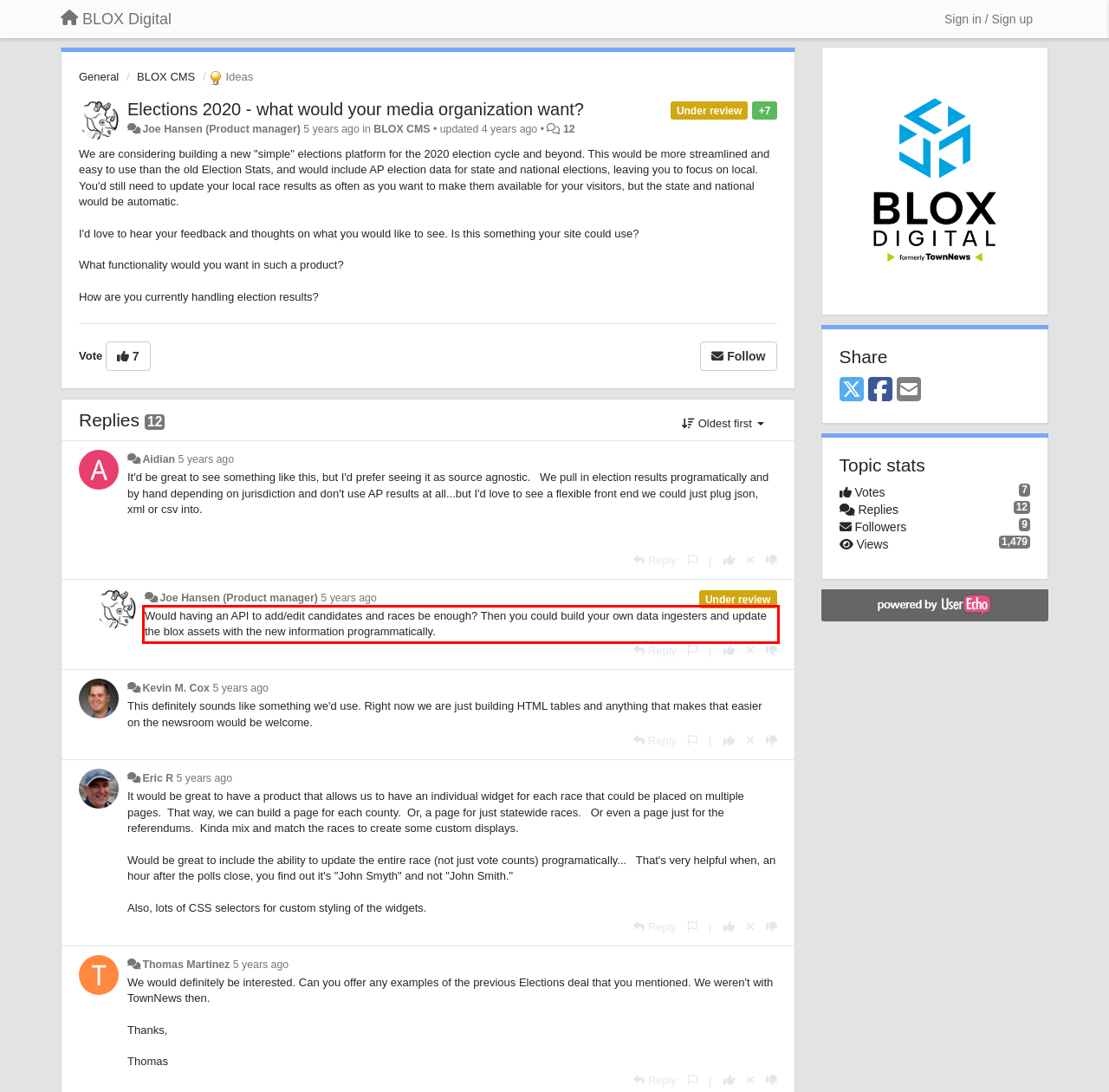Please perform OCR on the text content within the red bounding box that is highlighted in the provided webpage screenshot.

Would having an API to add/edit candidates and races be enough? Then you could build your own data ingesters and update the blox assets with the new information programmatically.